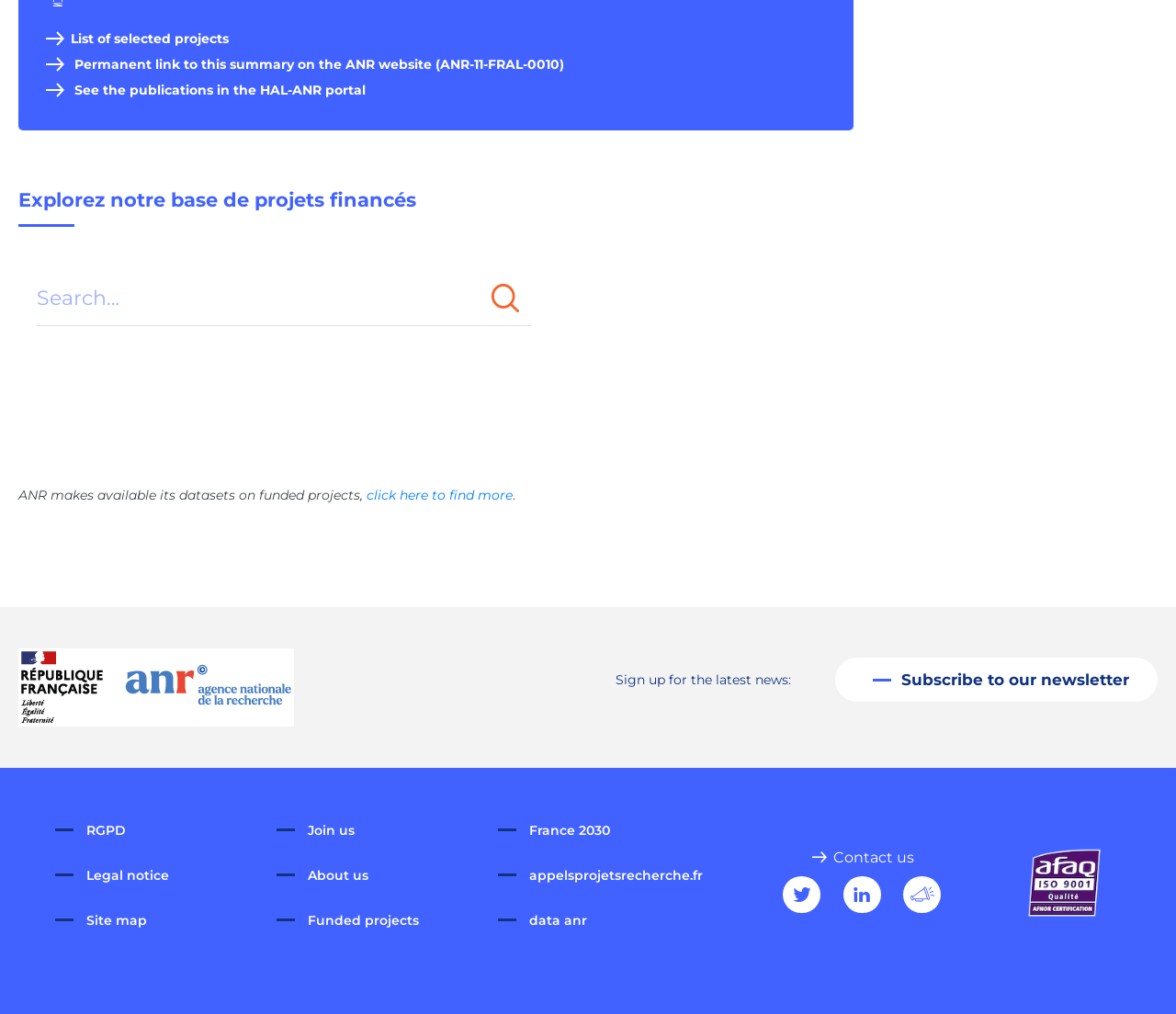Select the bounding box coordinates of the element I need to click to carry out the following instruction: "Subscribe to the newsletter".

[0.71, 0.649, 0.984, 0.692]